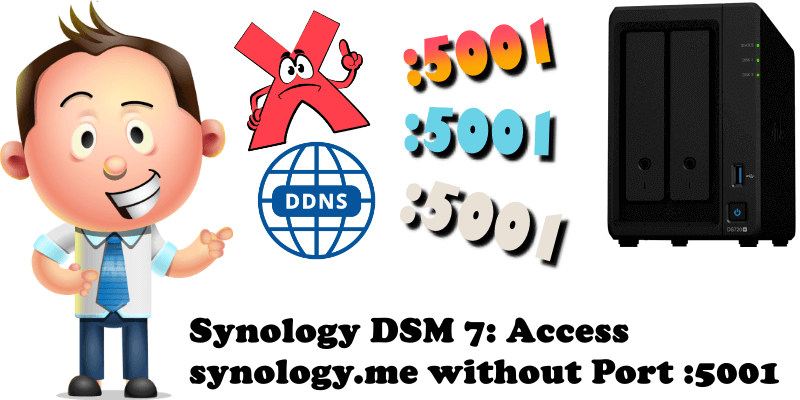Please look at the image and answer the question with a detailed explanation: What does the globe icon represent?

The globe icon featuring 'DDNS' emphasizes the concept of dynamic domain name system service, which simplifies accessing the Synology device, as mentioned in the caption.